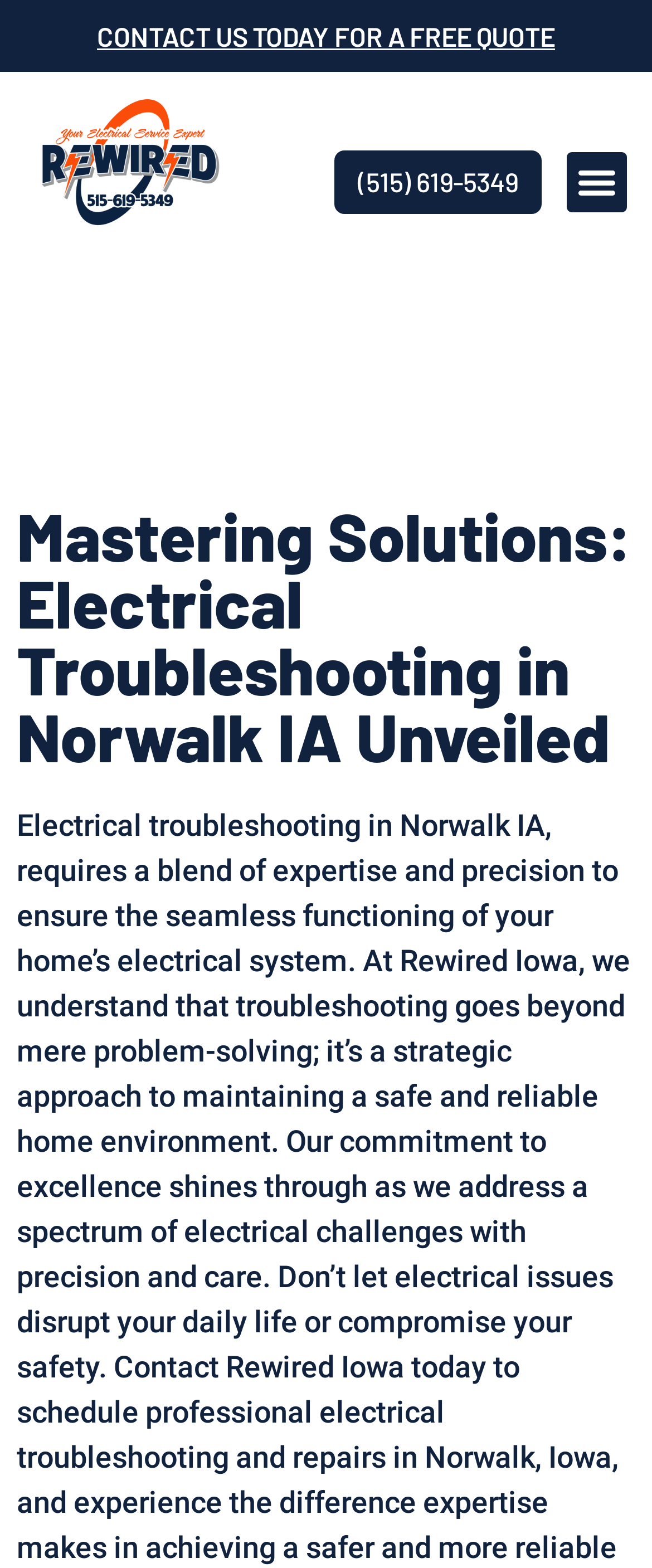Identify the bounding box for the described UI element. Provide the coordinates in (top-left x, top-left y, bottom-right x, bottom-right y) format with values ranging from 0 to 1: (515) 619-5349

[0.513, 0.096, 0.831, 0.137]